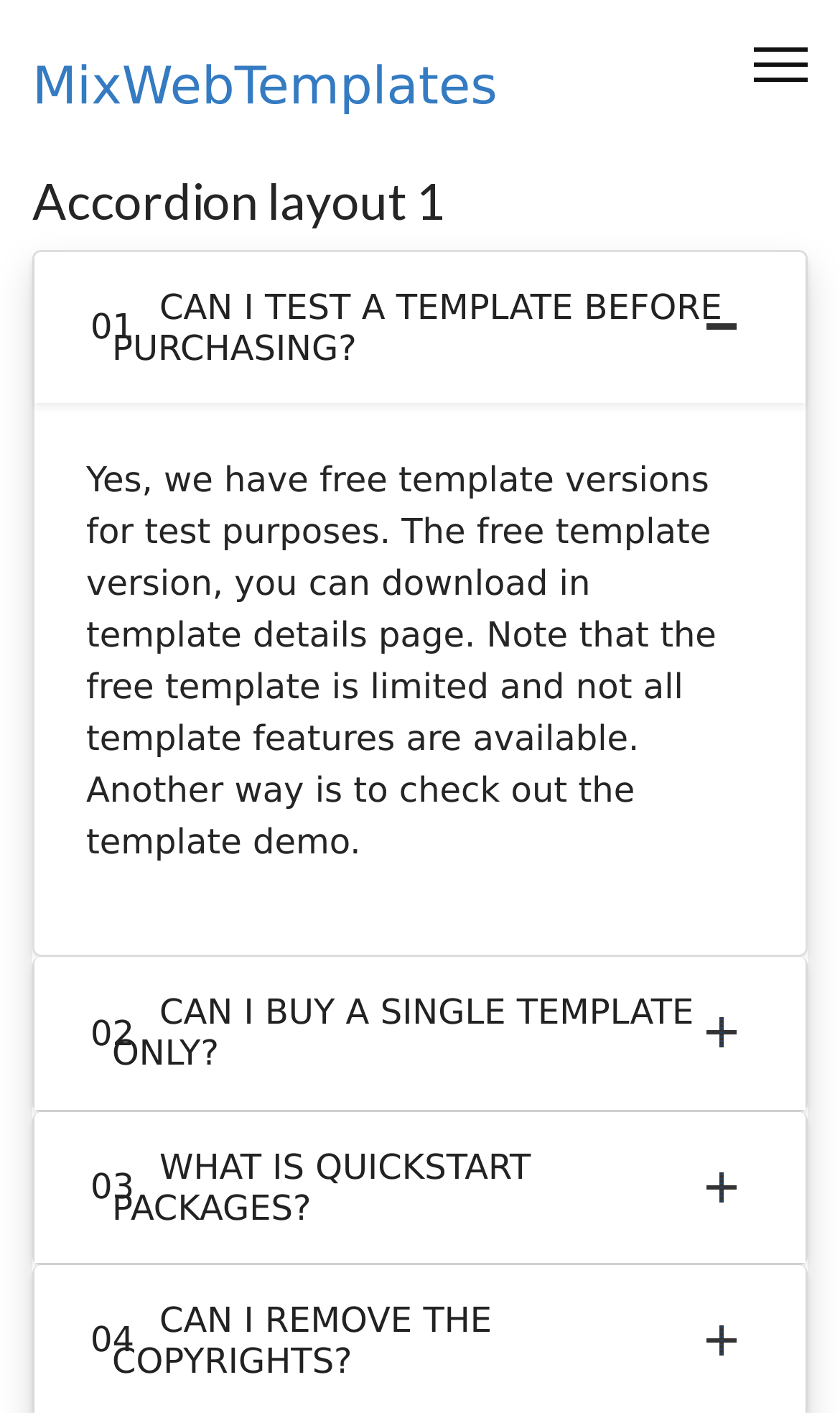Show the bounding box coordinates for the HTML element as described: "What is Quickstart Packages?".

[0.082, 0.798, 0.918, 0.881]